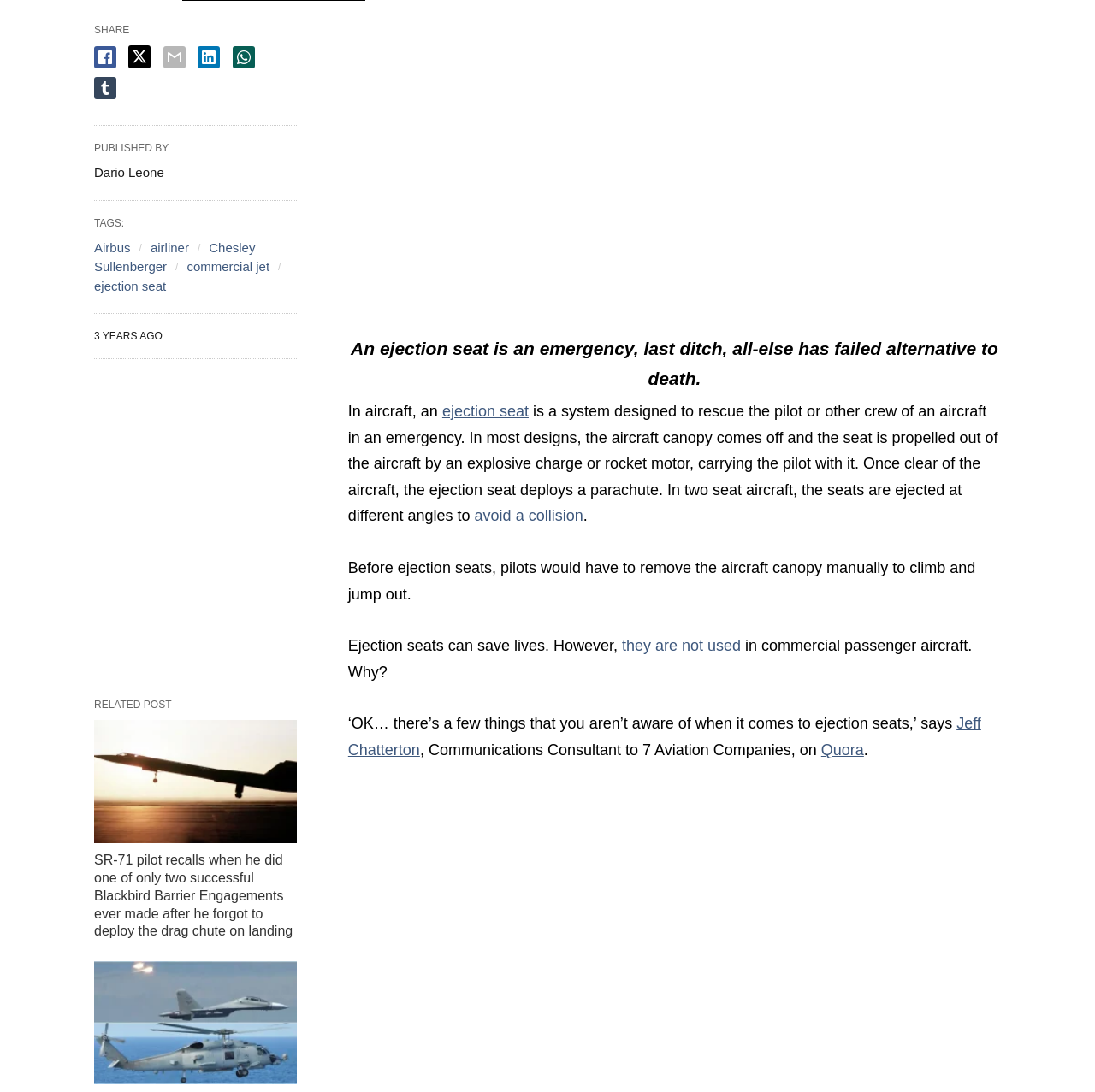Identify the bounding box coordinates of the element that should be clicked to fulfill this task: "Click the link to learn about ejection seats". The coordinates should be provided as four float numbers between 0 and 1, i.e., [left, top, right, bottom].

[0.404, 0.369, 0.483, 0.384]